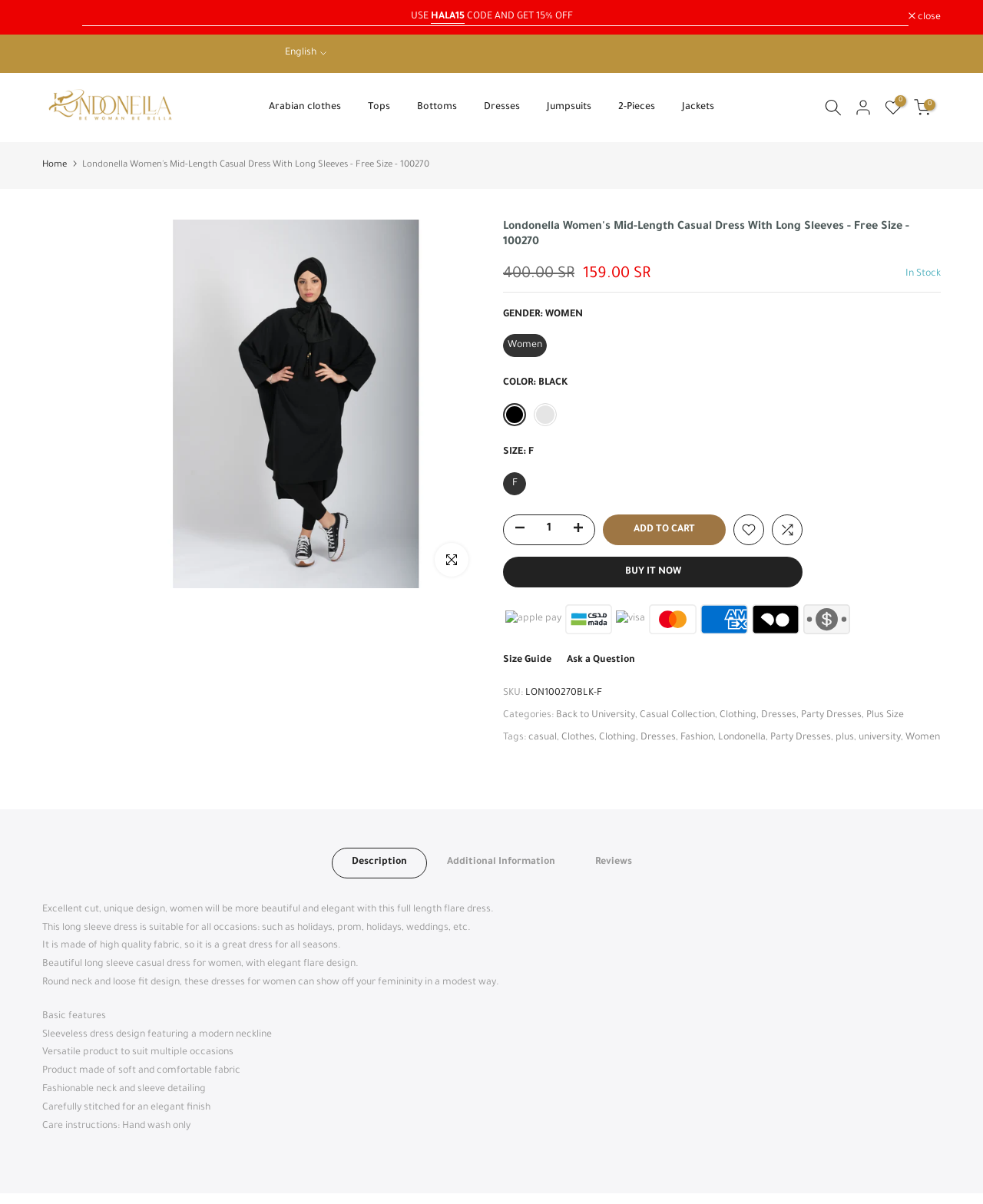Determine the bounding box coordinates of the clickable region to carry out the instruction: "Click the close button".

[0.043, 0.01, 0.076, 0.019]